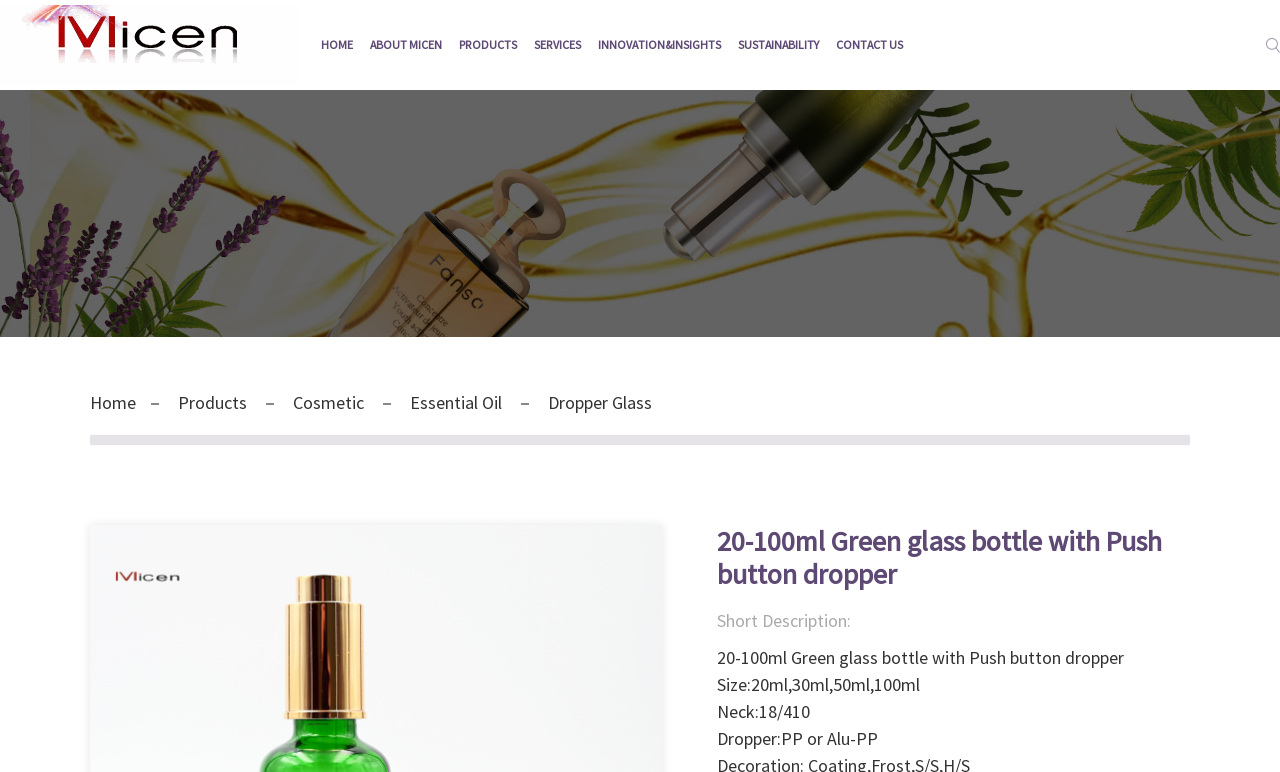What is the material of the dropper? Based on the screenshot, please respond with a single word or phrase.

PP or Alu-PP